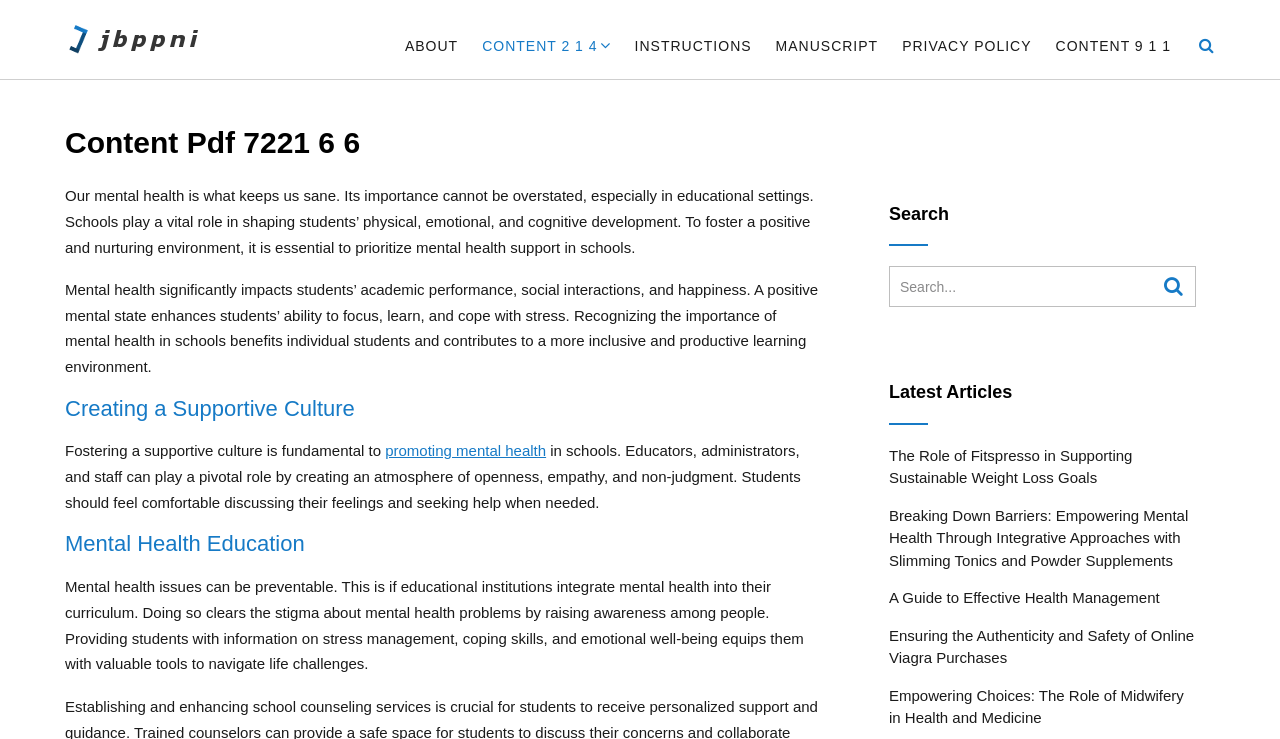Can you give a comprehensive explanation to the question given the content of the image?
How many links are there in the 'Latest Articles' section?

I counted the number of link elements in the 'Latest Articles' section and found five links, each corresponding to a different article title.